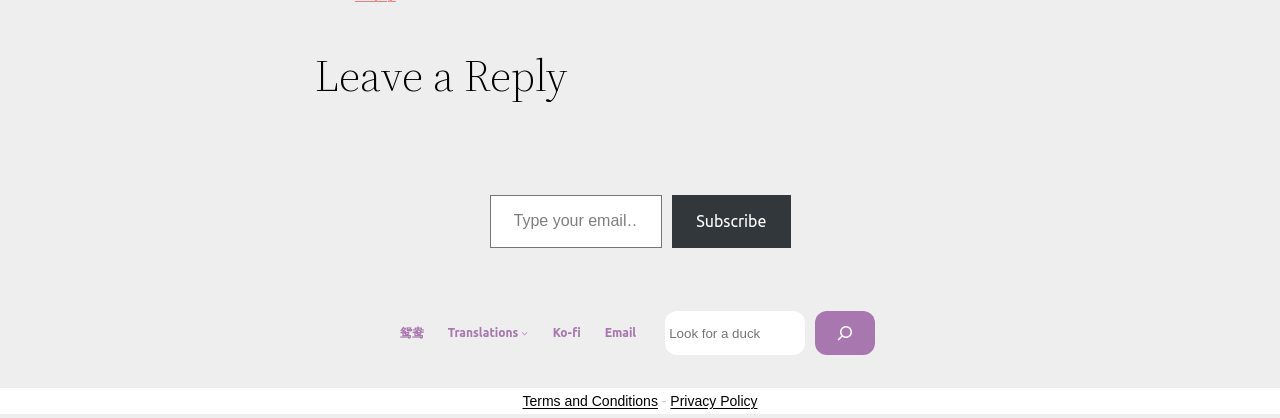Locate the bounding box of the UI element with the following description: "aria-label="Search"".

[0.637, 0.715, 0.684, 0.821]